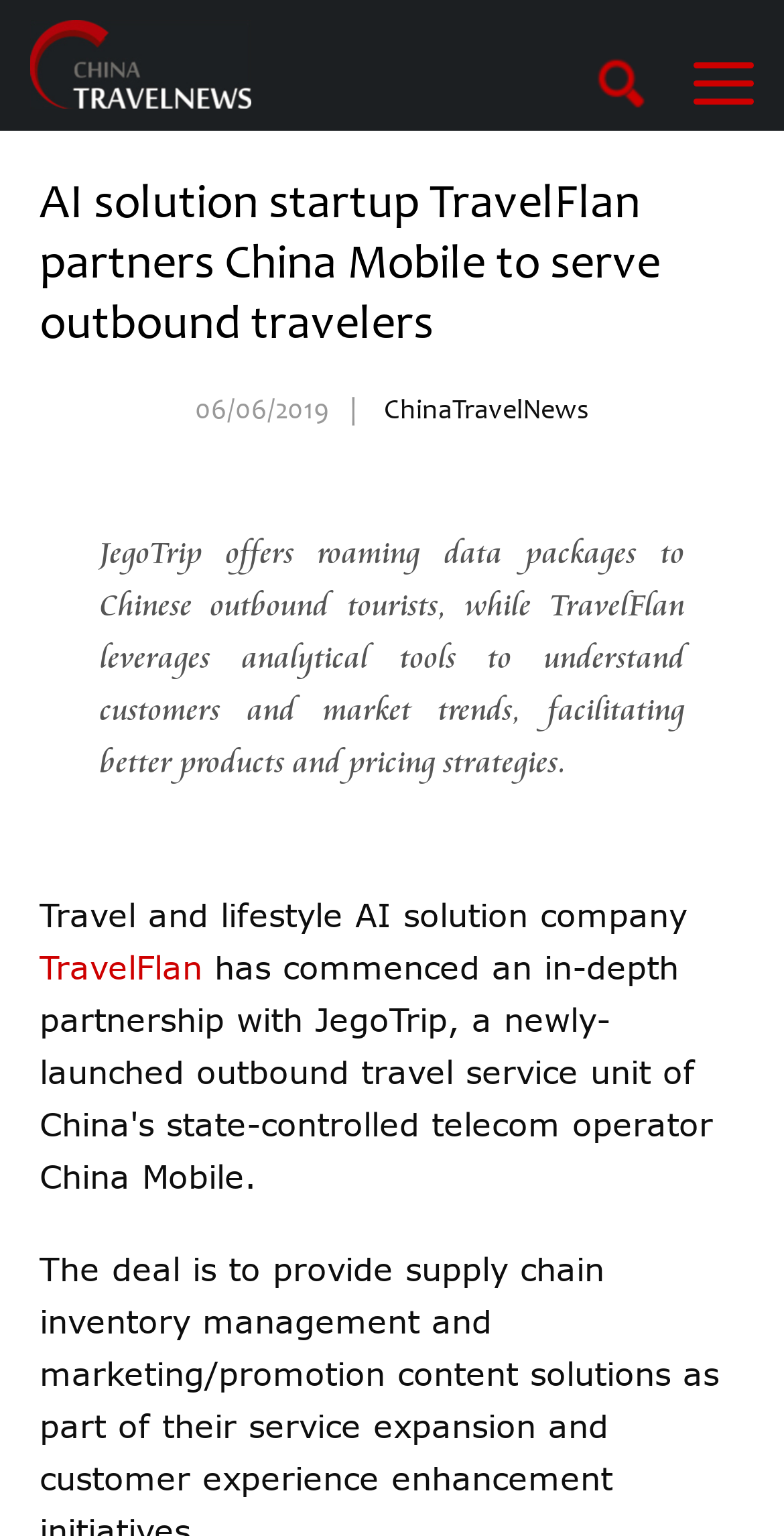Please find and give the text of the main heading on the webpage.

AI solution startup TravelFlan partners China Mobile to serve outbound travelers